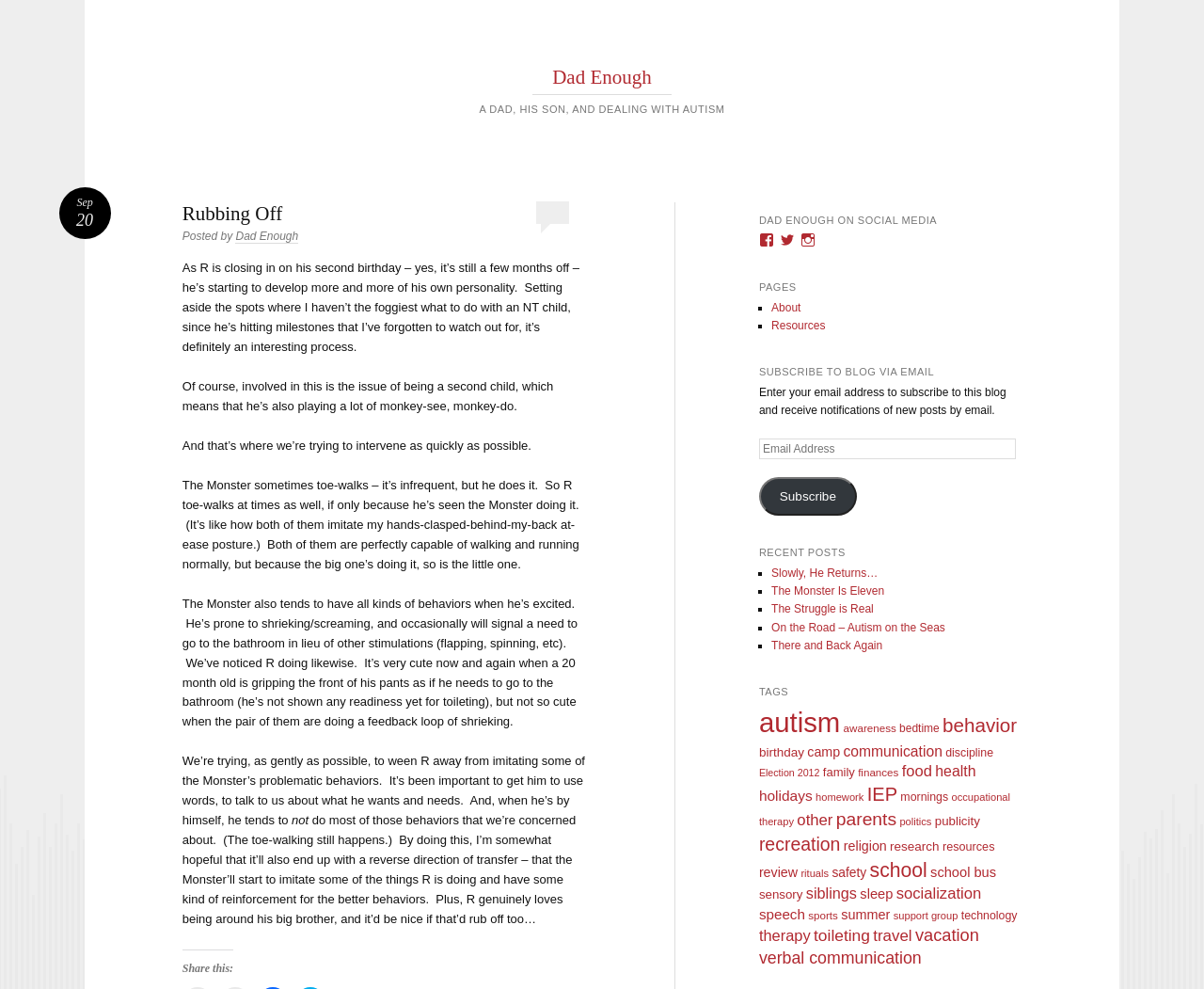Locate the bounding box coordinates of the area where you should click to accomplish the instruction: "Enter email address to subscribe to the blog".

[0.63, 0.443, 0.844, 0.464]